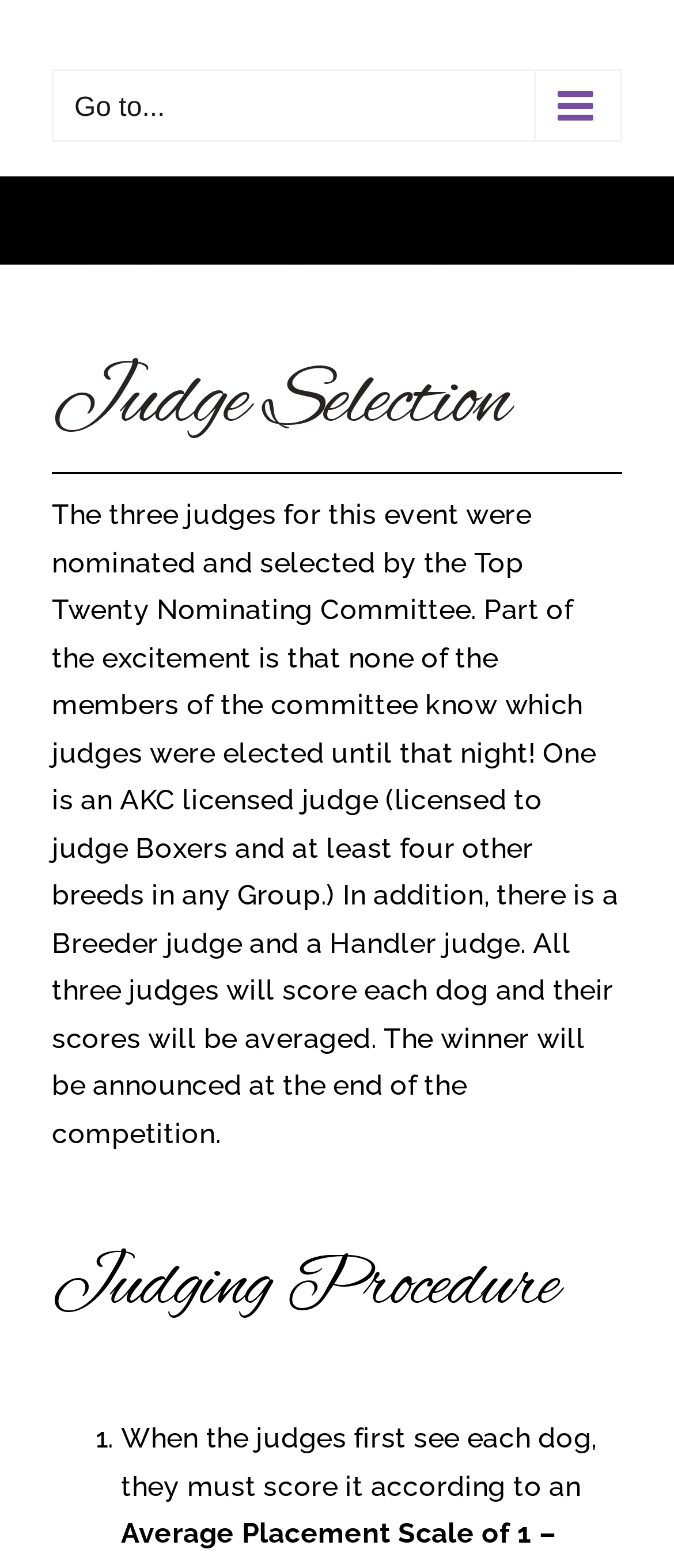Determine the bounding box coordinates for the UI element with the following description: "Go to...". The coordinates should be four float numbers between 0 and 1, represented as [left, top, right, bottom].

[0.077, 0.044, 0.923, 0.09]